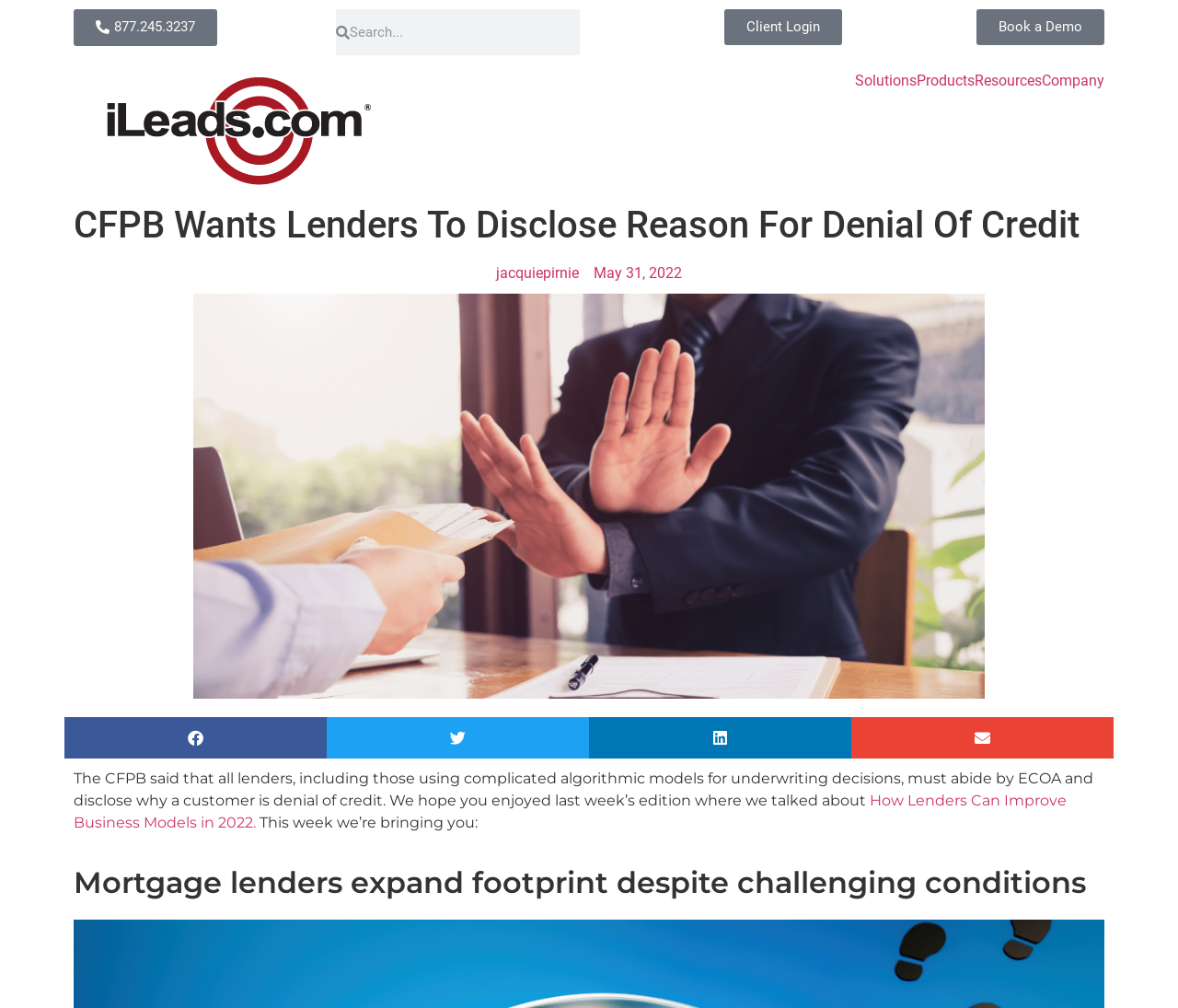Please determine the bounding box coordinates of the element to click in order to execute the following instruction: "Share on facebook". The coordinates should be four float numbers between 0 and 1, specified as [left, top, right, bottom].

[0.055, 0.711, 0.277, 0.753]